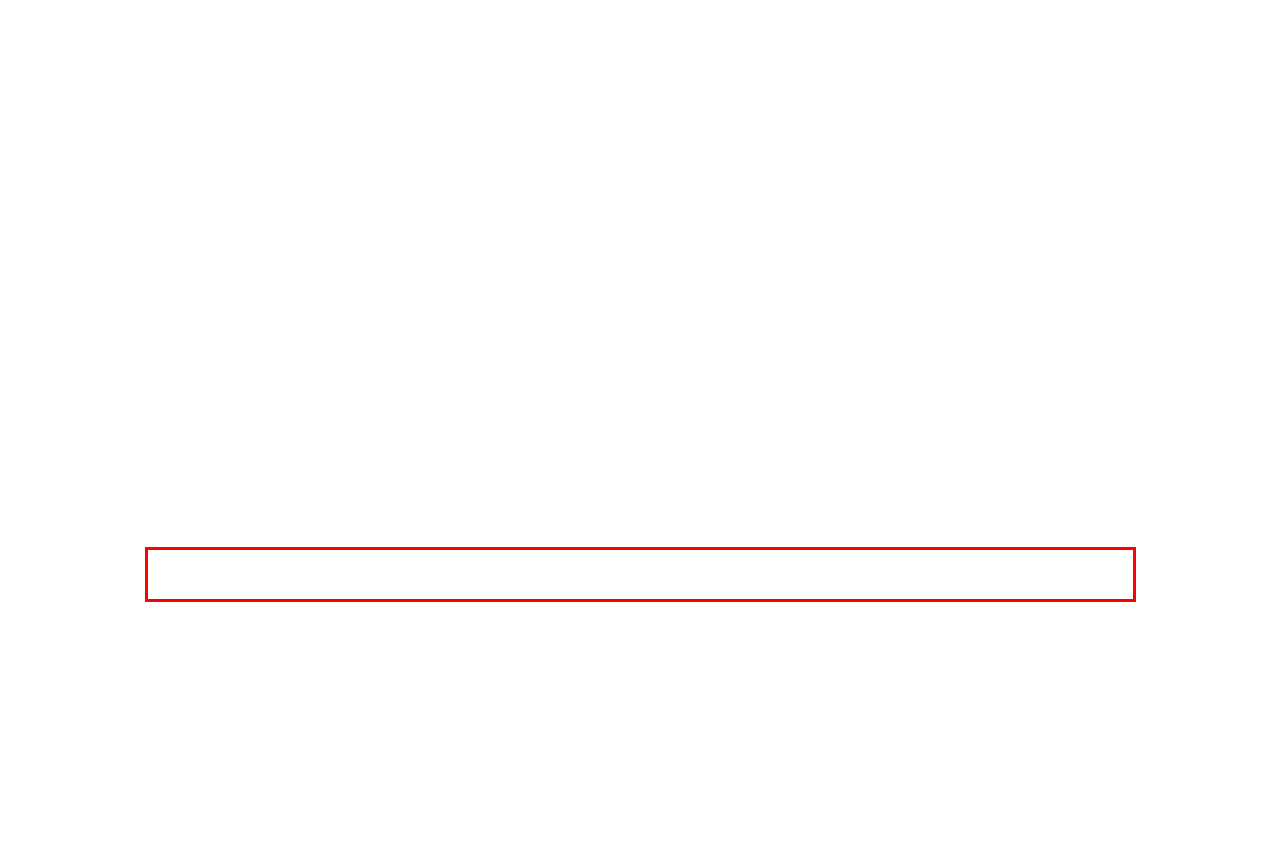Using the provided webpage screenshot, recognize the text content in the area marked by the red bounding box.

Keap Pro is a powerful CRM and automation tool designed to enhance business operations. It integrates sales, marketing, and payment processes into a single platform. This tool helps businesses streamline their workflows, saving time and reducing manual effort....